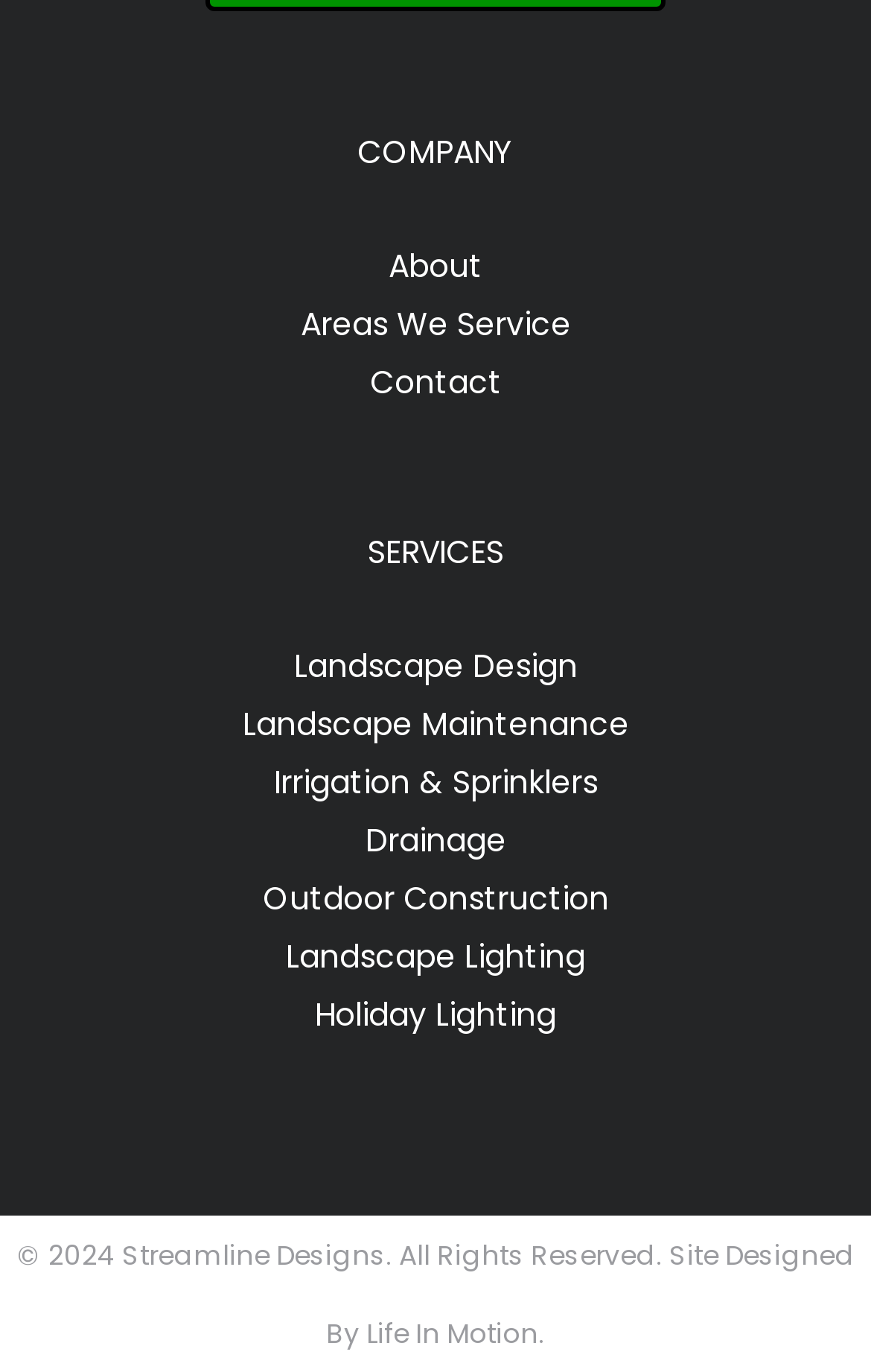Please specify the bounding box coordinates of the region to click in order to perform the following instruction: "visit Areas We Service".

[0.345, 0.22, 0.655, 0.252]